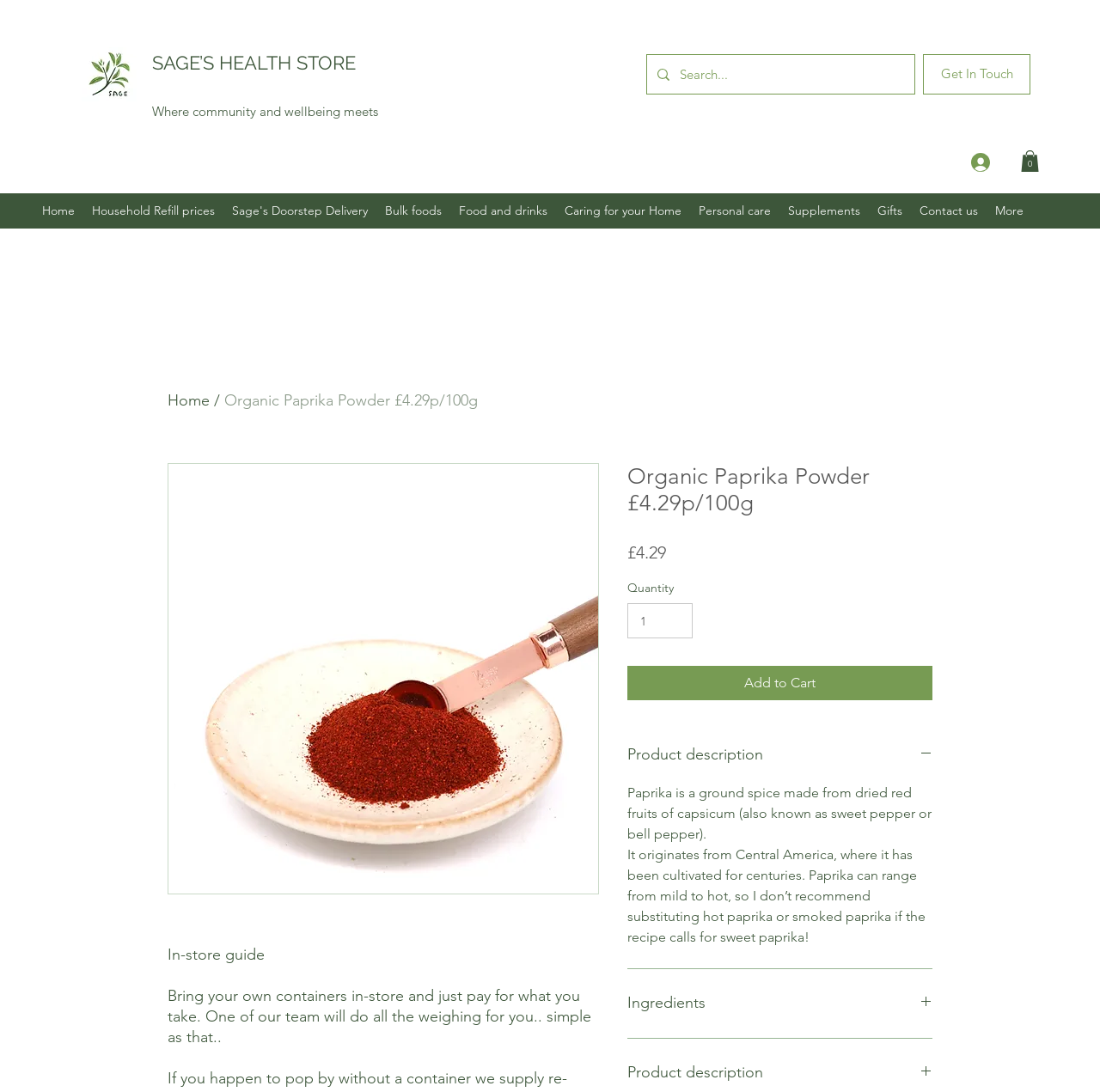Create a detailed description of the webpage's content and layout.

This webpage is an e-commerce page for a product called "Organic Paprika Powder" from Sage's Health Store. At the top left corner, there is a Sage logo image, followed by a link to the store's homepage and a tagline "Where community and wellbeing meets". 

On the top right corner, there is a search bar with a magnifying glass icon, allowing users to search for products. Next to it, there are links to "Get In Touch" and "Log In" buttons, as well as a cart icon with 0 items.

Below the top navigation bar, there is a main navigation menu with links to various categories, including "Home", "Household Refill prices", "Sage's Doorstep Delivery", "Bulk foods", "Food and drinks", "Caring for your Home", "Personal care", "Supplements", "Gifts", and "Contact us".

The main content of the page is dedicated to the product "Organic Paprika Powder". There is a large image of the product on the left side, and on the right side, there is a product description section with the product name, price, and quantity selector. Below the product description, there are buttons to "Add to Cart" and to view the "Product description" and "Ingredients" sections.

The product description section provides detailed information about the product, including its origin, usage, and characteristics. The "Ingredients" section is currently collapsed, but can be expanded to view the ingredients list.